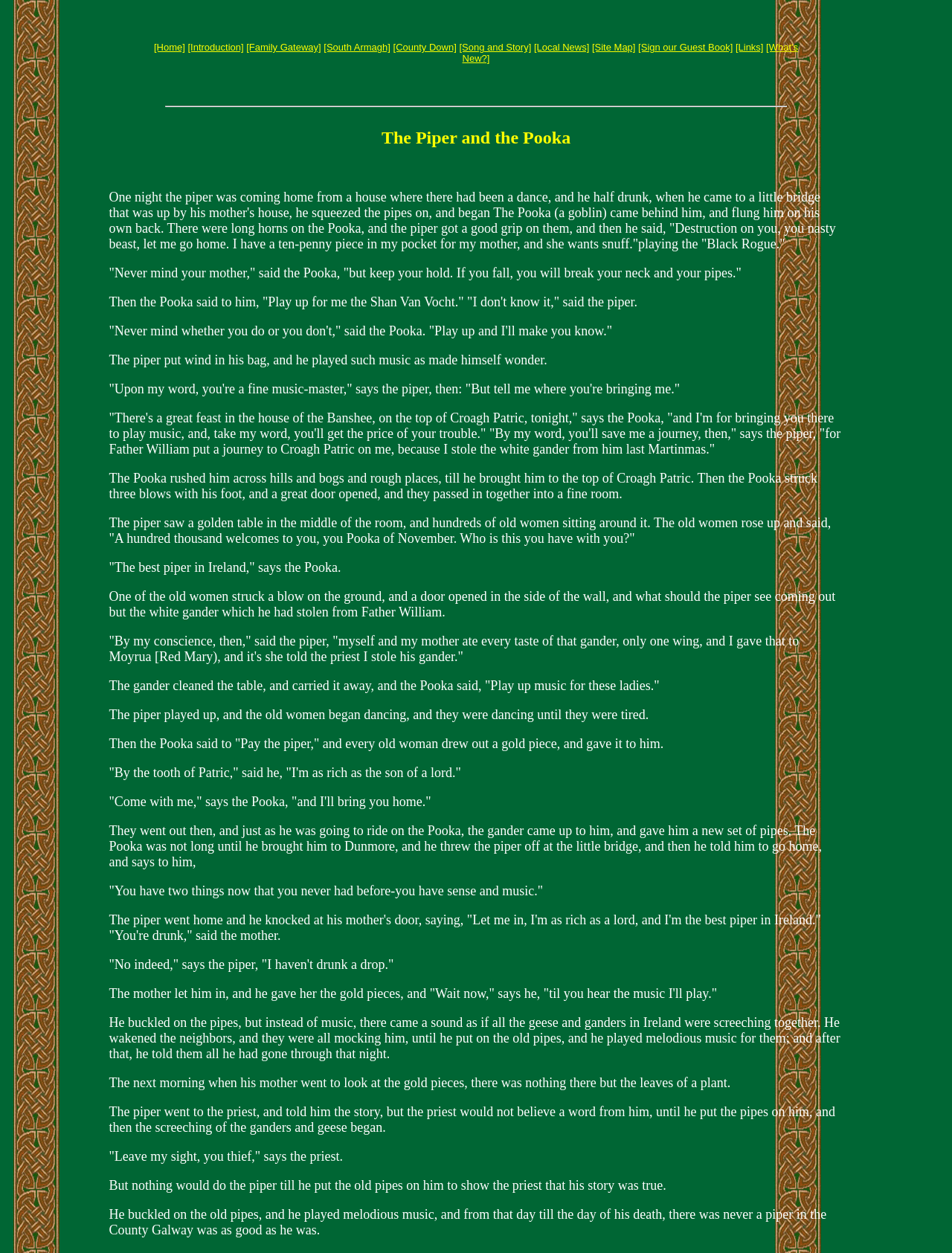Identify the bounding box coordinates of the element that should be clicked to fulfill this task: "Click the 'Sign our Guest Book' link". The coordinates should be provided as four float numbers between 0 and 1, i.e., [left, top, right, bottom].

[0.67, 0.033, 0.77, 0.042]